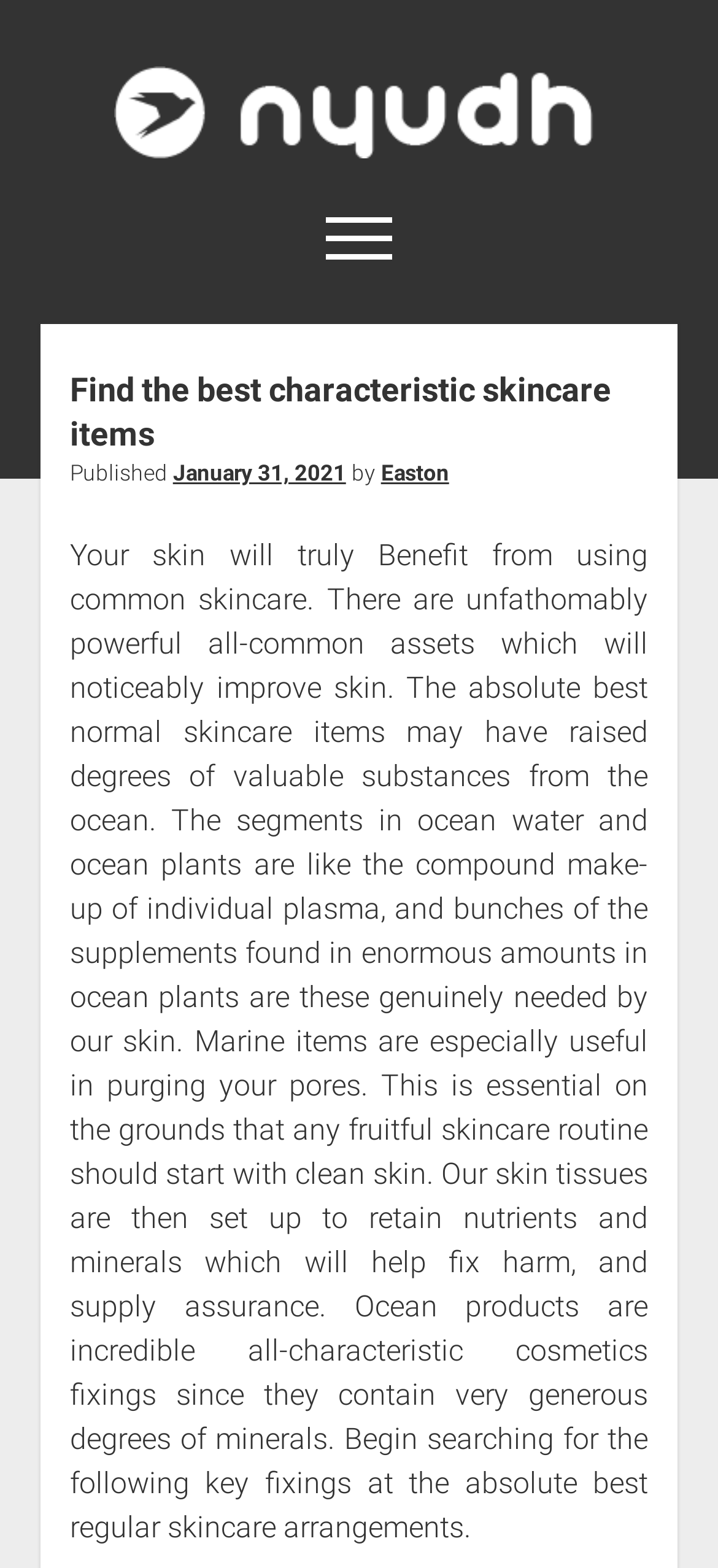Provide a comprehensive caption for the webpage.

The webpage is about finding the best characteristic skincare items, as indicated by the title. At the top left, there is a logo image of "Nyudh" with a link to "Nyudh Nyudh" next to it. Below the logo, there is an "open menu" button on the left, accompanied by a small image. On the right side of the top section, there are three social media links: Twitter, Facebook, and Instagram.

Below the top section, there is a main content area. On the left side, there is a heading that repeats the title "Find the best characteristic skincare items". Below the heading, there is a publication information section, which includes the text "Published", a date link "January 31, 2021", the author's name "Easton", and a brief description "by".

The main content of the webpage is a long paragraph of text that discusses the benefits of using natural skincare products, particularly those derived from the ocean. The text explains how these products can cleanse pores, provide essential nutrients and minerals, and help repair skin damage. The paragraph is quite long and takes up most of the main content area.

There is also a link to "Finance" on the top right side of the main content area, which may lead to a related section or webpage. Overall, the webpage has a simple layout with a focus on the main content, which is a detailed article about natural skincare products.